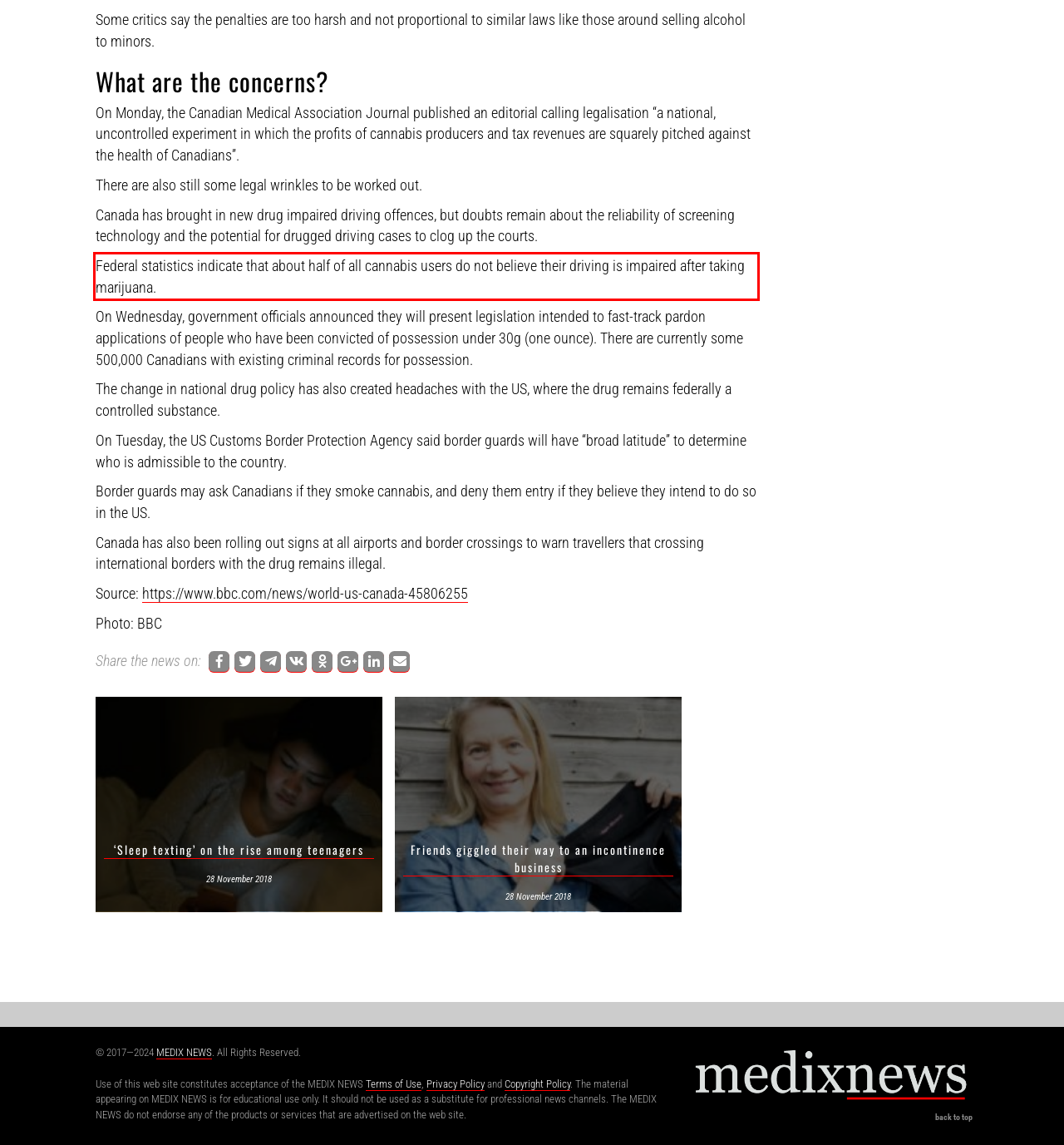Given the screenshot of the webpage, identify the red bounding box, and recognize the text content inside that red bounding box.

Federal statistics indicate that about half of all cannabis users do not believe their driving is impaired after taking marijuana.